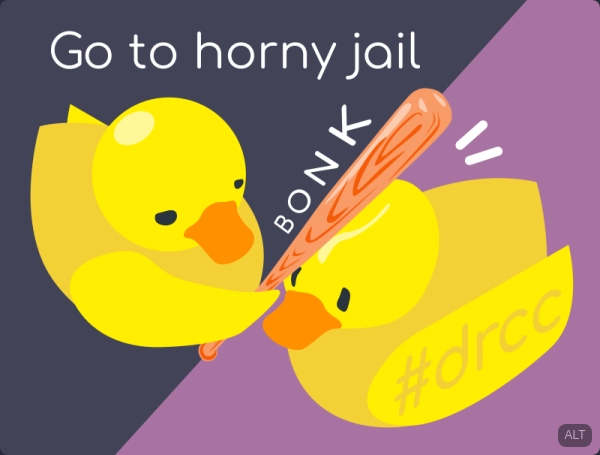Give a detailed account of the visual content in the image.

The image features two cartoonish yellow ducks positioned playfully against a colorful backdrop. One duck is poised to deliver a playful "bonk" with a wooden bat, while the text above it humorously states, "Go to horny jail." The second duck sports the hashtag "#drcc," adding a whimsical touch to the scene. This light-hearted and cheeky illustration captures a fun, meme-like aesthetic, blending humor and playful banter.